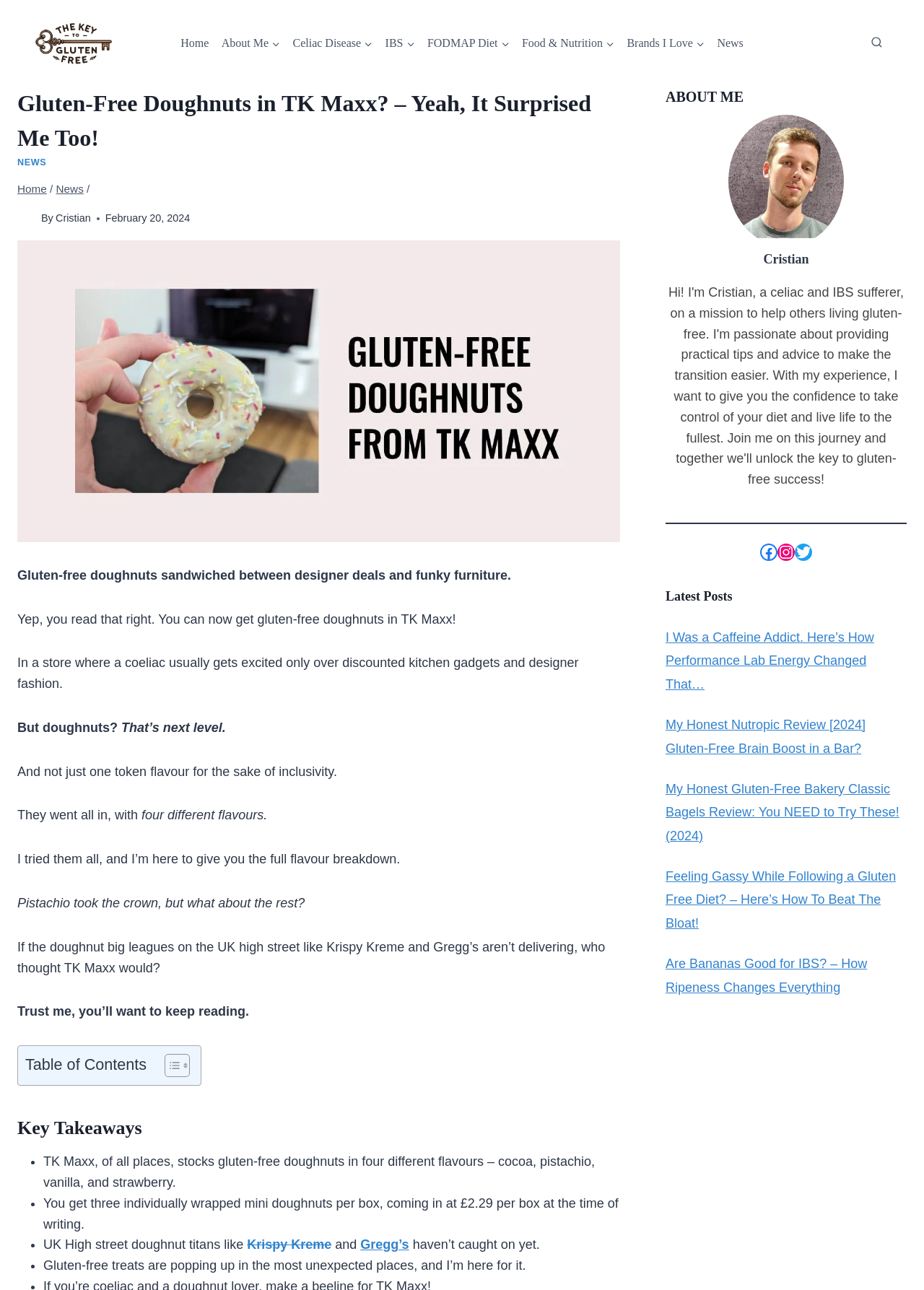Provide a short answer to the following question with just one word or phrase: What is the name of the store where gluten-free doughnuts are available?

TK Maxx